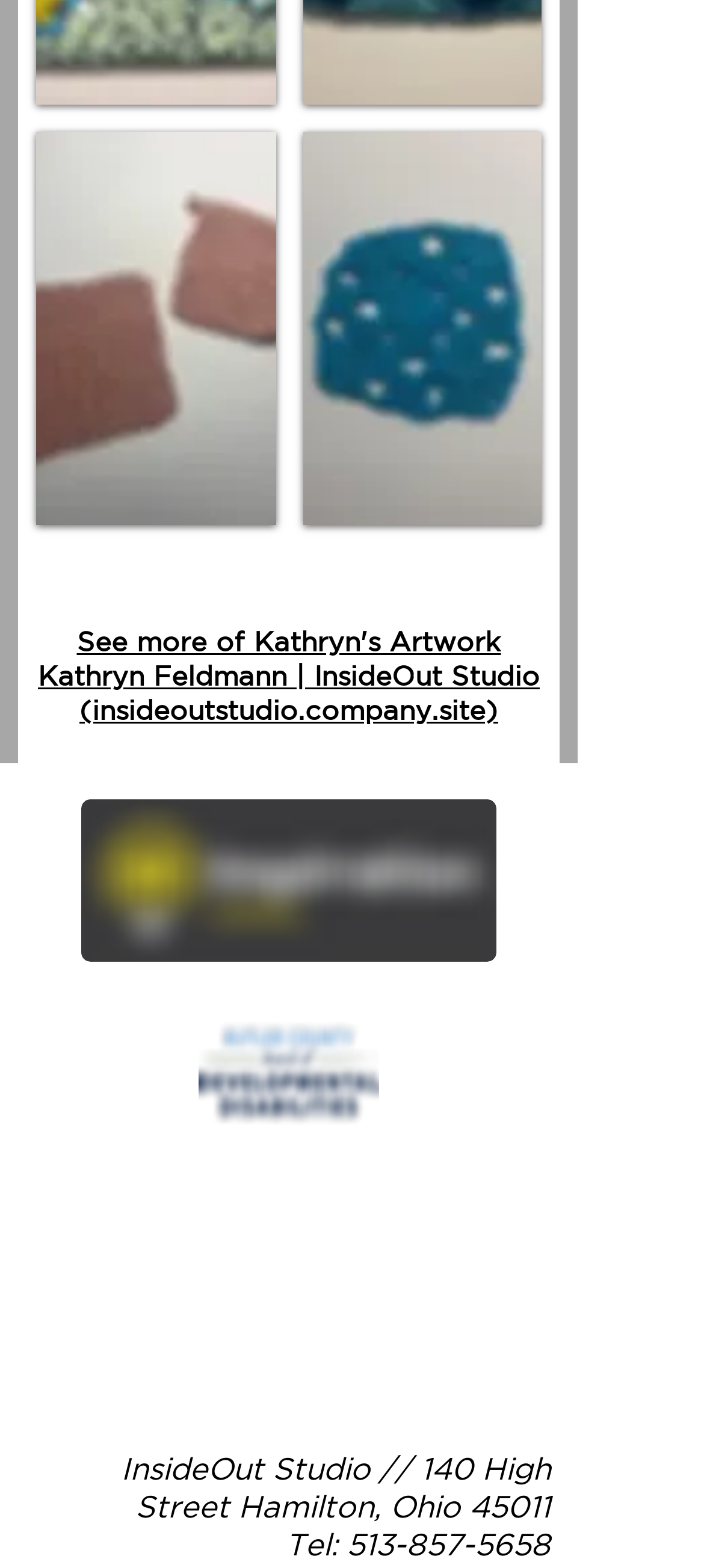What is the address of InsideOut Studio?
Using the image, elaborate on the answer with as much detail as possible.

The answer can be found by looking at the static text element that says 'InsideOut Studio // 140 High Street Hamilton, Ohio 45011'.